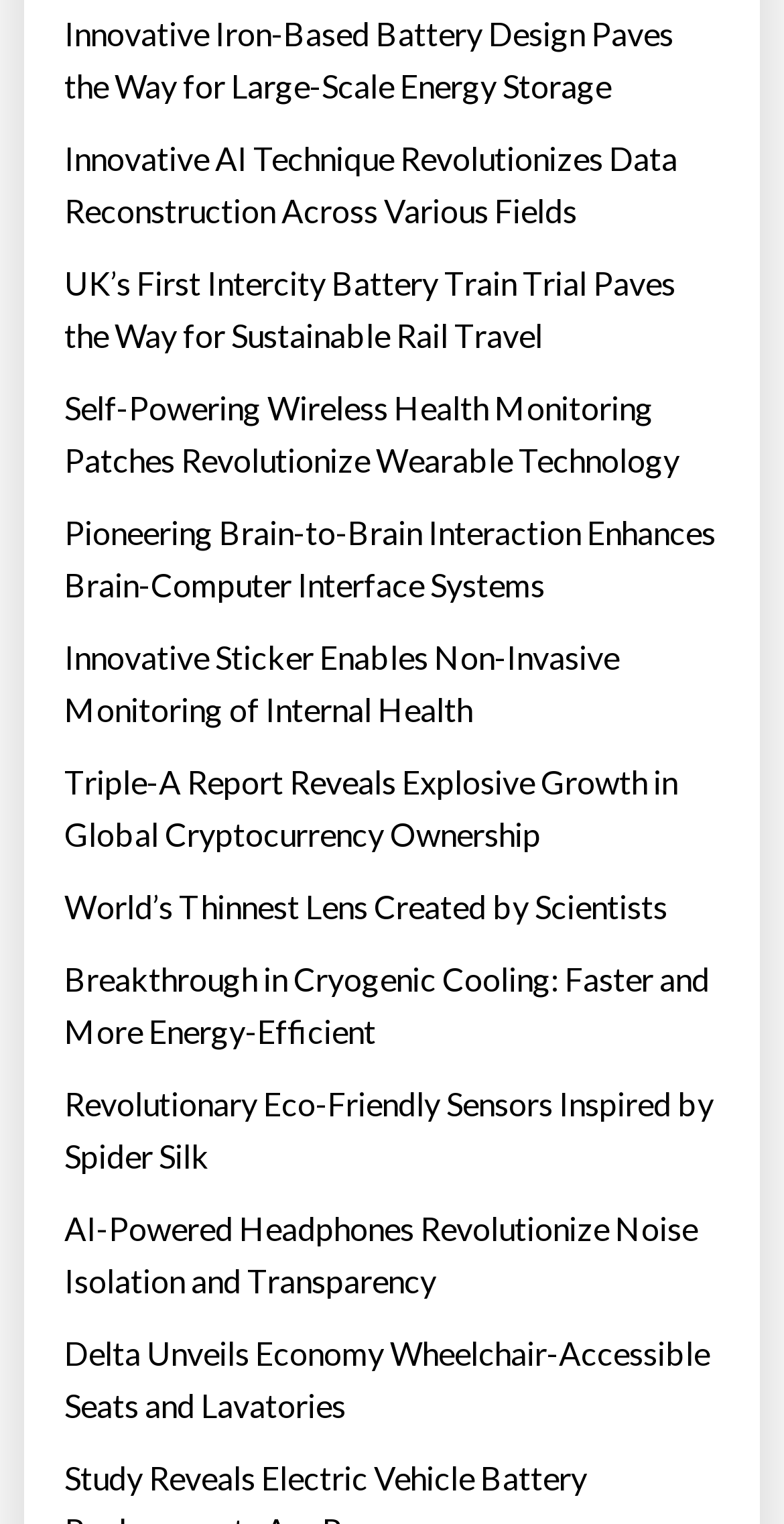Identify the bounding box coordinates of the region that should be clicked to execute the following instruction: "Explore the world's thinnest lens created by scientists".

[0.082, 0.578, 0.851, 0.612]